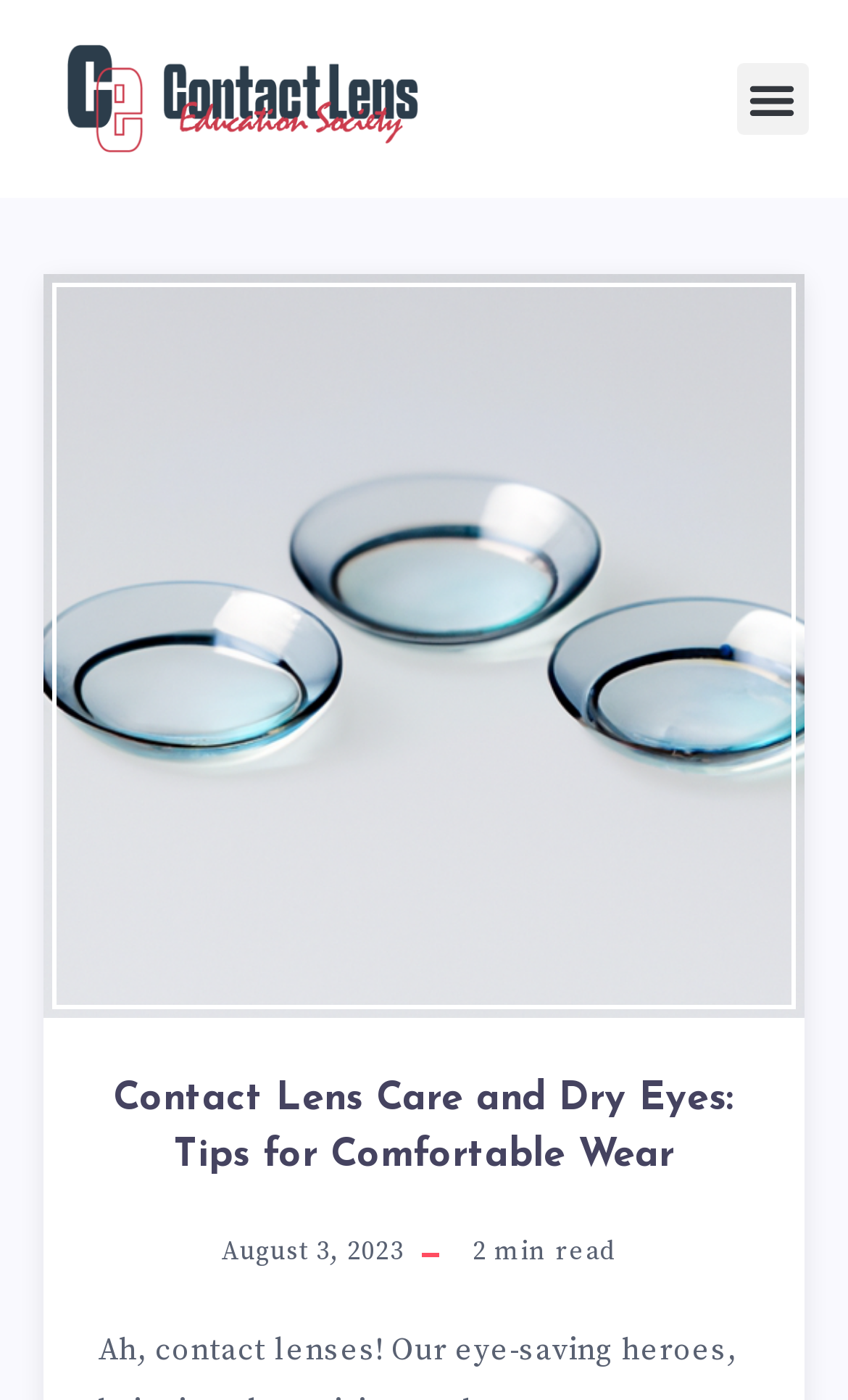Answer with a single word or phrase: 
What is the topic of the article?

Contact Lens Care and Dry Eyes